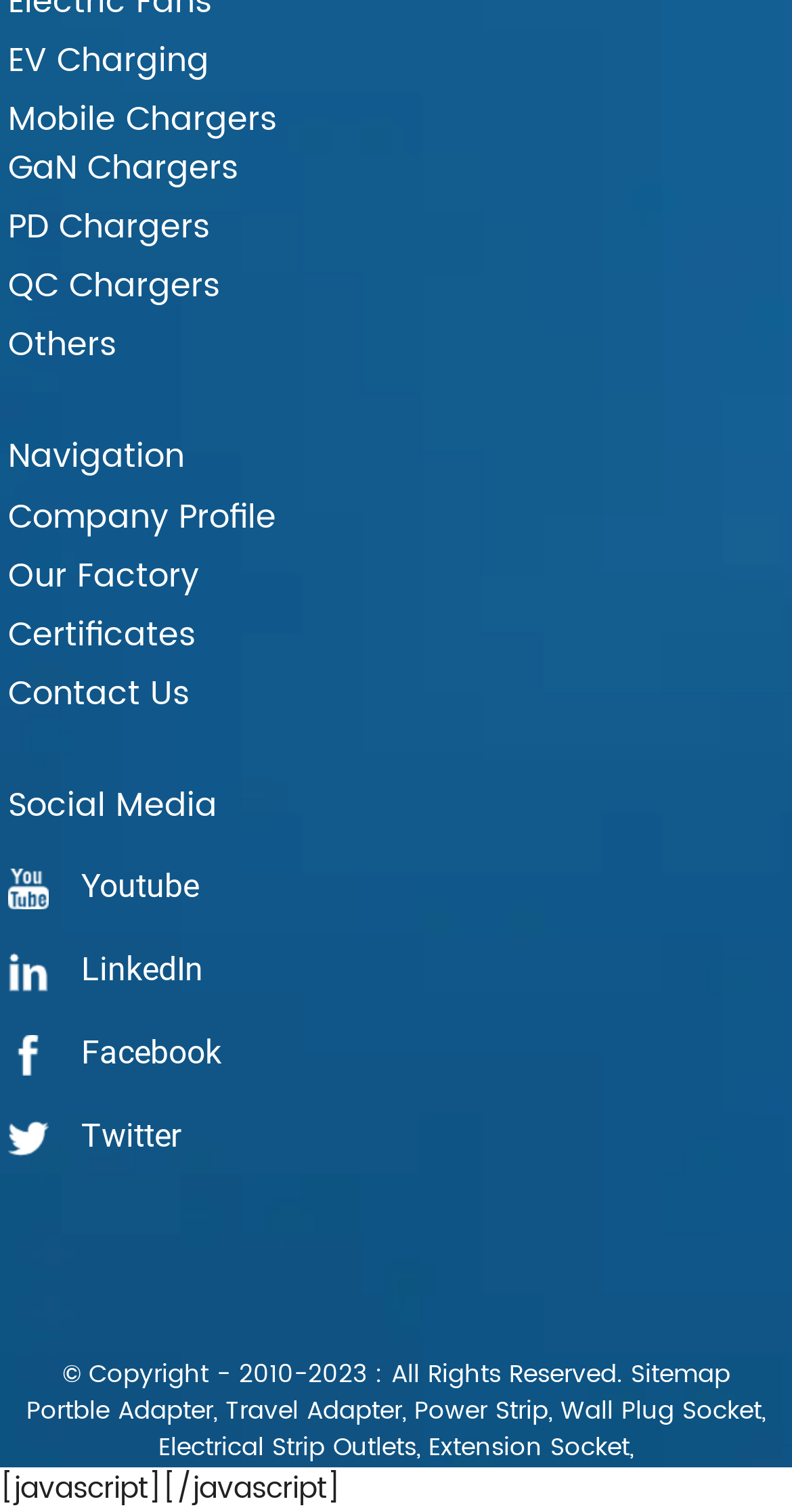Locate the UI element described by Electrical Strip Outlets and provide its bounding box coordinates. Use the format (top-left x, top-left y, bottom-right x, bottom-right y) with all values as floating point numbers between 0 and 1.

[0.2, 0.946, 0.526, 0.97]